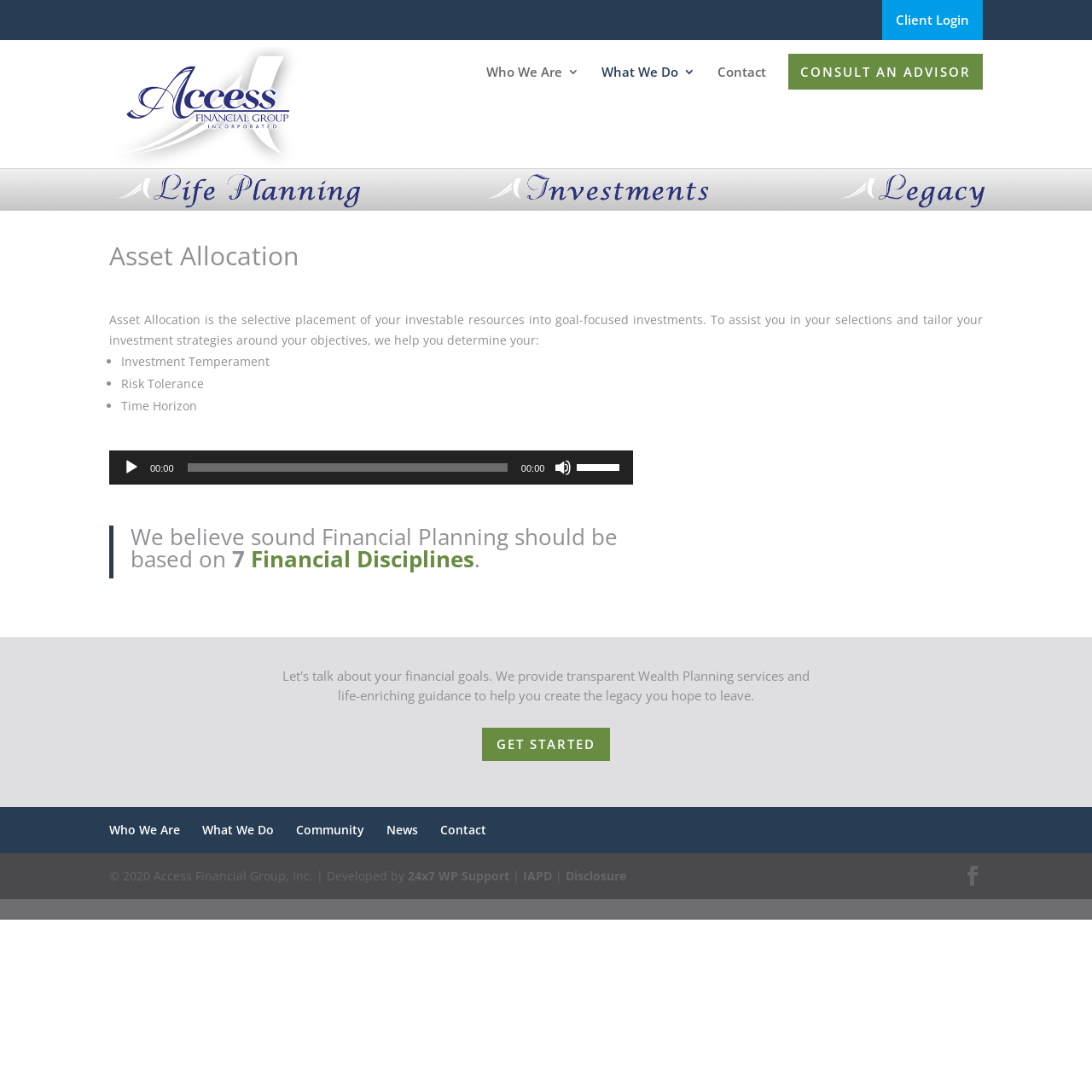What is the purpose of the audio player?
Based on the visual content, answer with a single word or a brief phrase.

To provide audio guidance